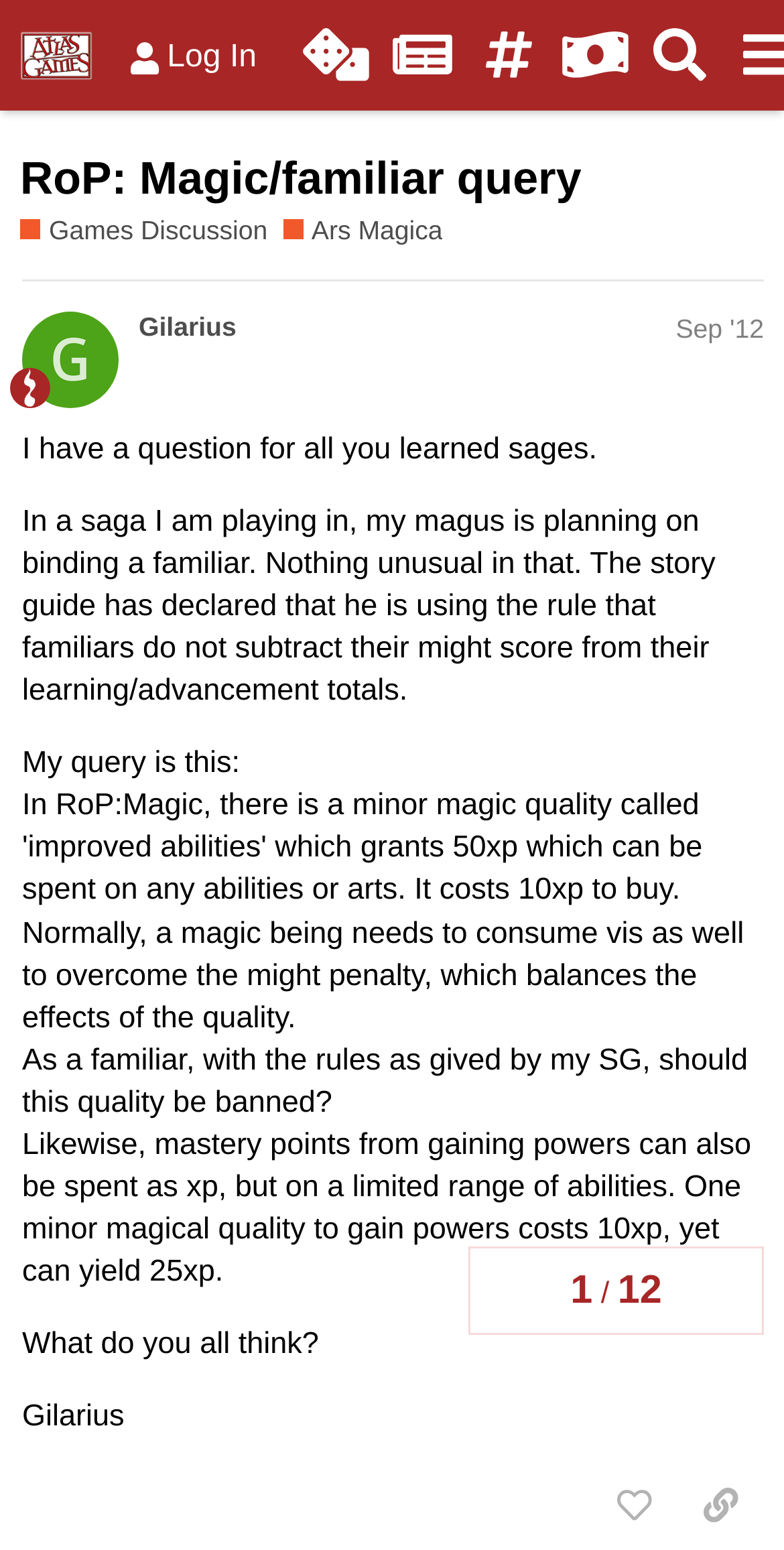Kindly provide the bounding box coordinates of the section you need to click on to fulfill the given instruction: "Copy a link to this post to clipboard".

[0.864, 0.946, 0.974, 0.996]